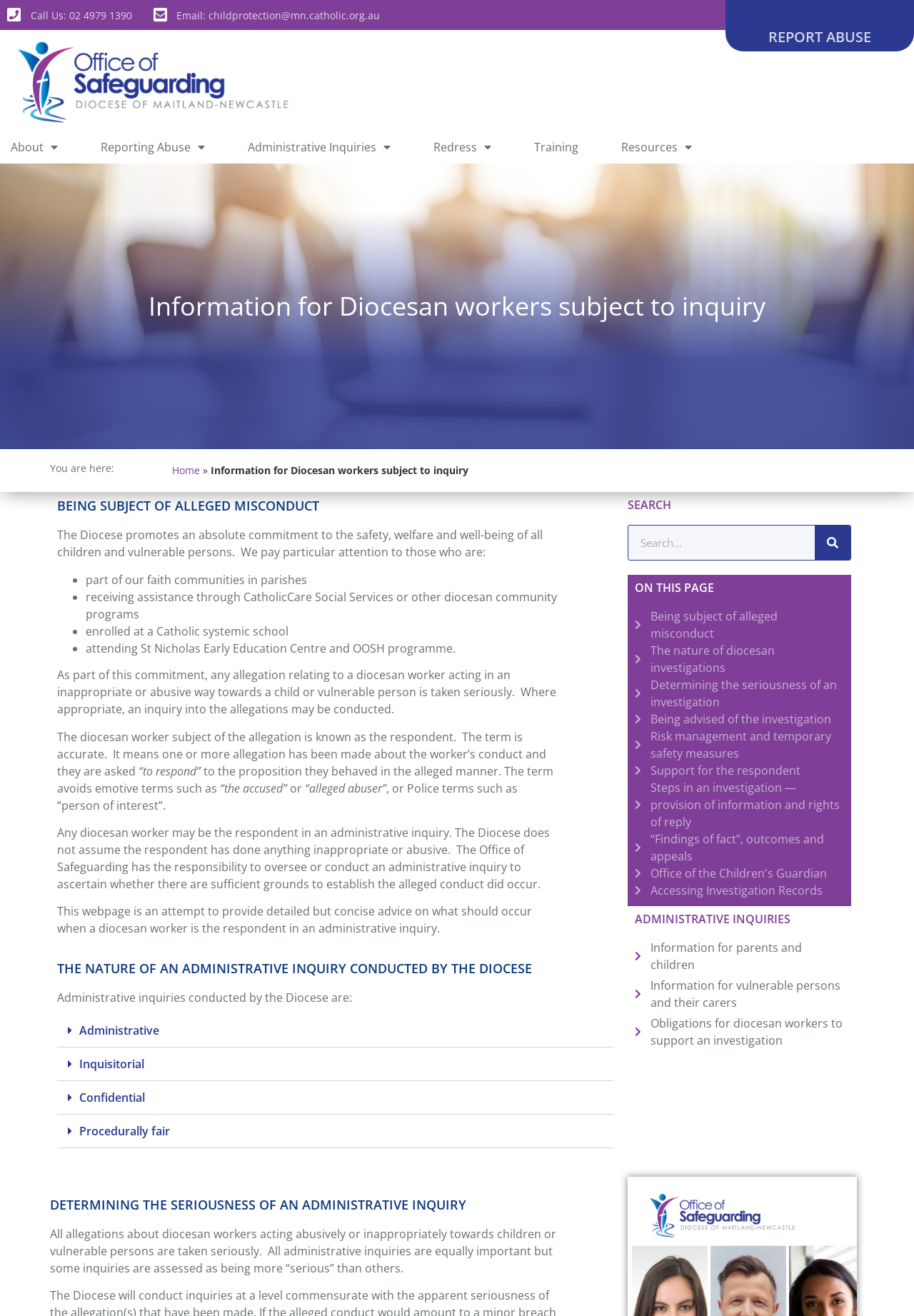Please determine the bounding box coordinates of the element to click in order to execute the following instruction: "Read the article about 'Breaching America'". The coordinates should be four float numbers between 0 and 1, specified as [left, top, right, bottom].

None